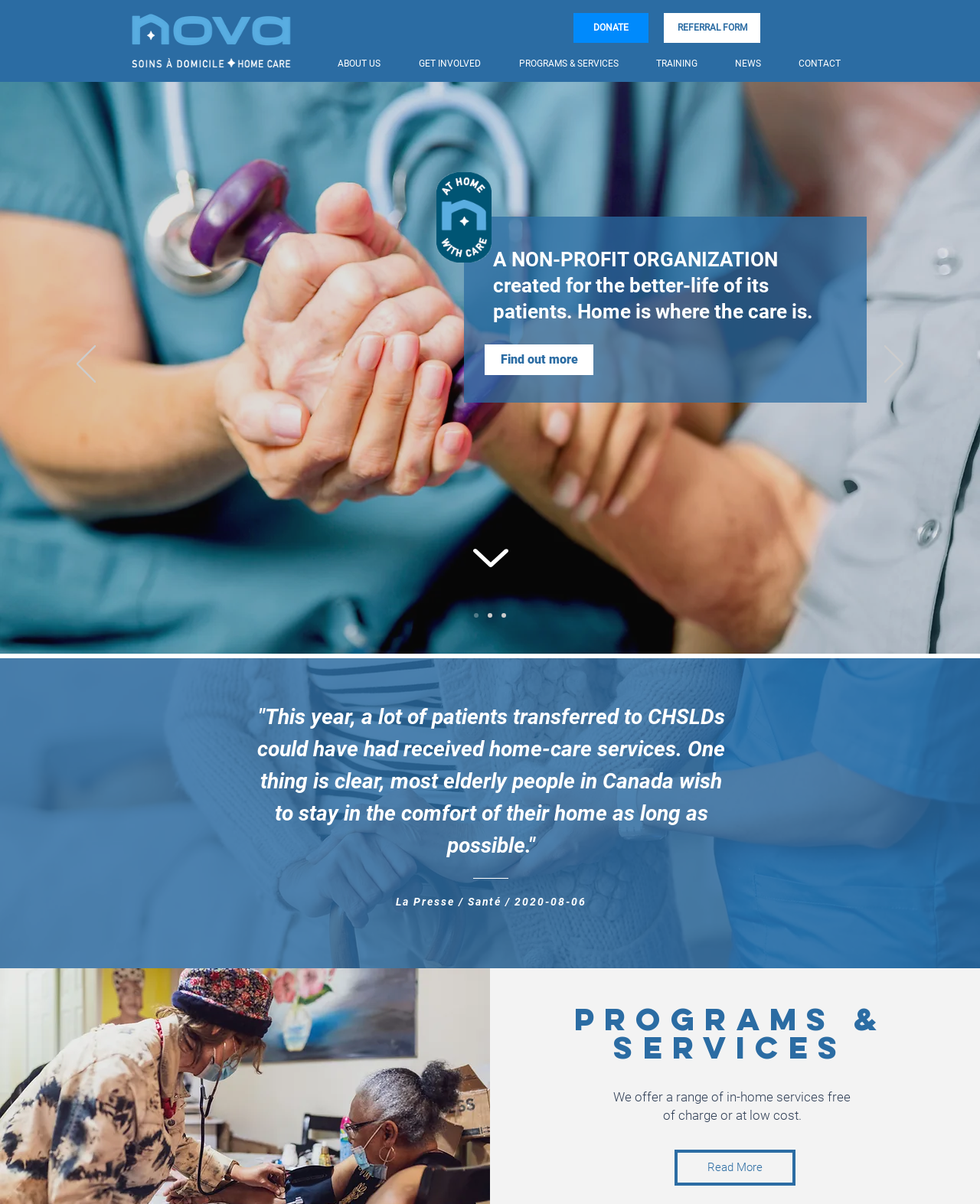What is the topic of the 'Programs & Services' section?
Kindly give a detailed and elaborate answer to the question.

The 'Programs & Services' section is located at the bottom of the webpage, and it describes the in-home services offered by NOVA Soins à domicile, which are free of charge or at low cost.